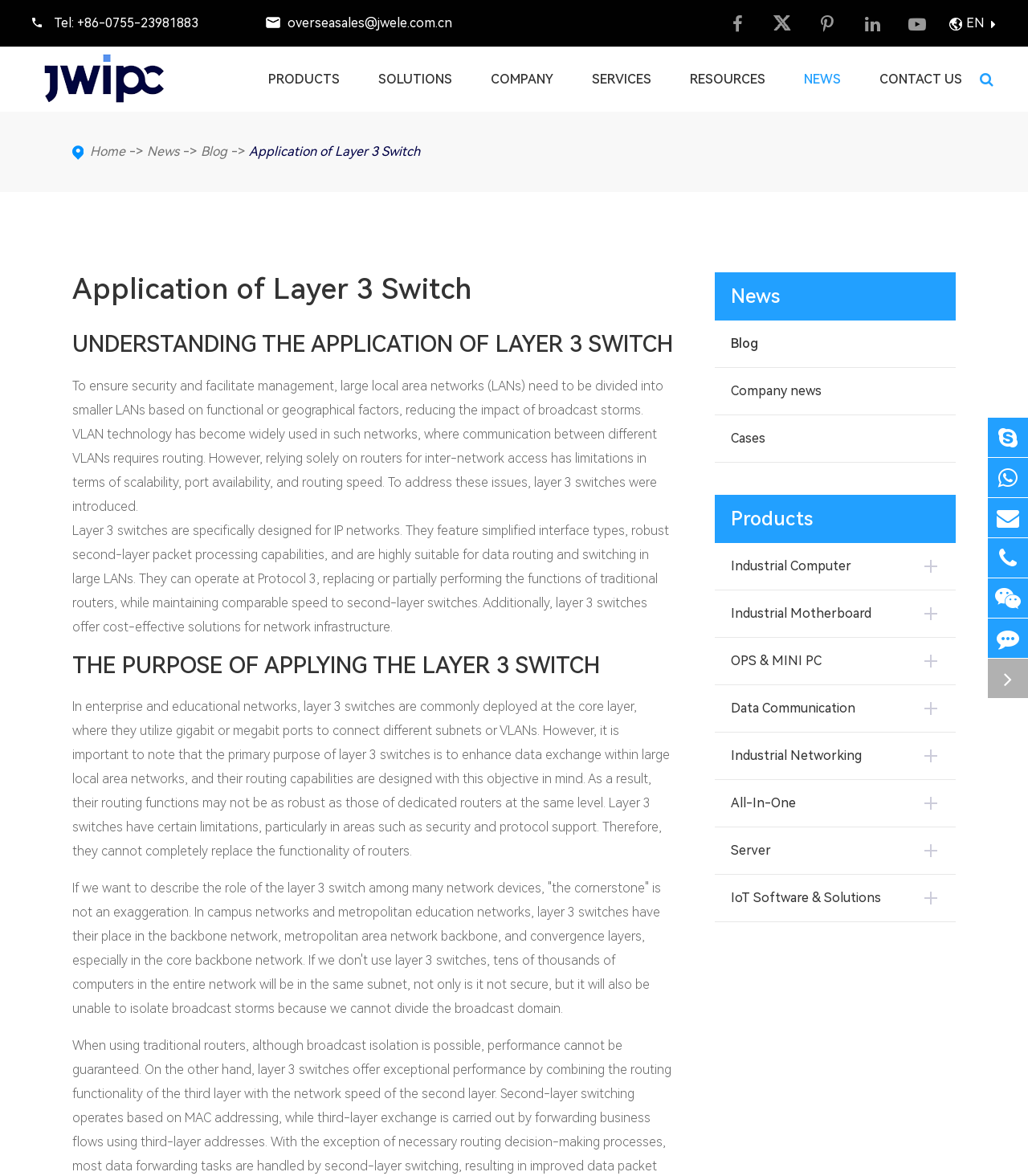Predict the bounding box of the UI element based on the description: "title="Whatsapp"". The coordinates should be four float numbers between 0 and 1, formatted as [left, top, right, bottom].

[0.961, 0.39, 1.0, 0.423]